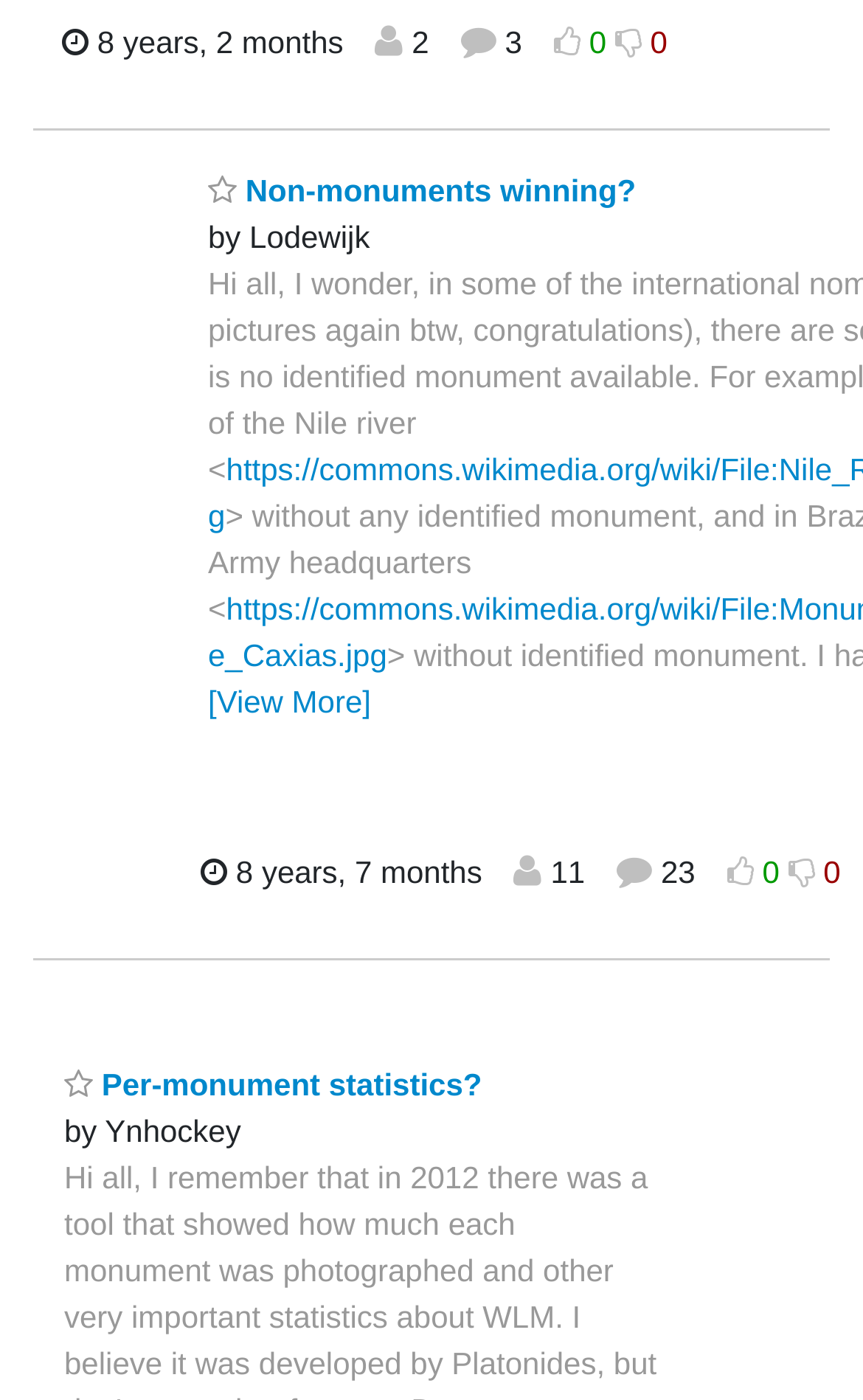Refer to the element description Non-monuments winning? and identify the corresponding bounding box in the screenshot. Format the coordinates as (top-left x, top-left y, bottom-right x, bottom-right y) with values in the range of 0 to 1.

[0.241, 0.123, 0.737, 0.149]